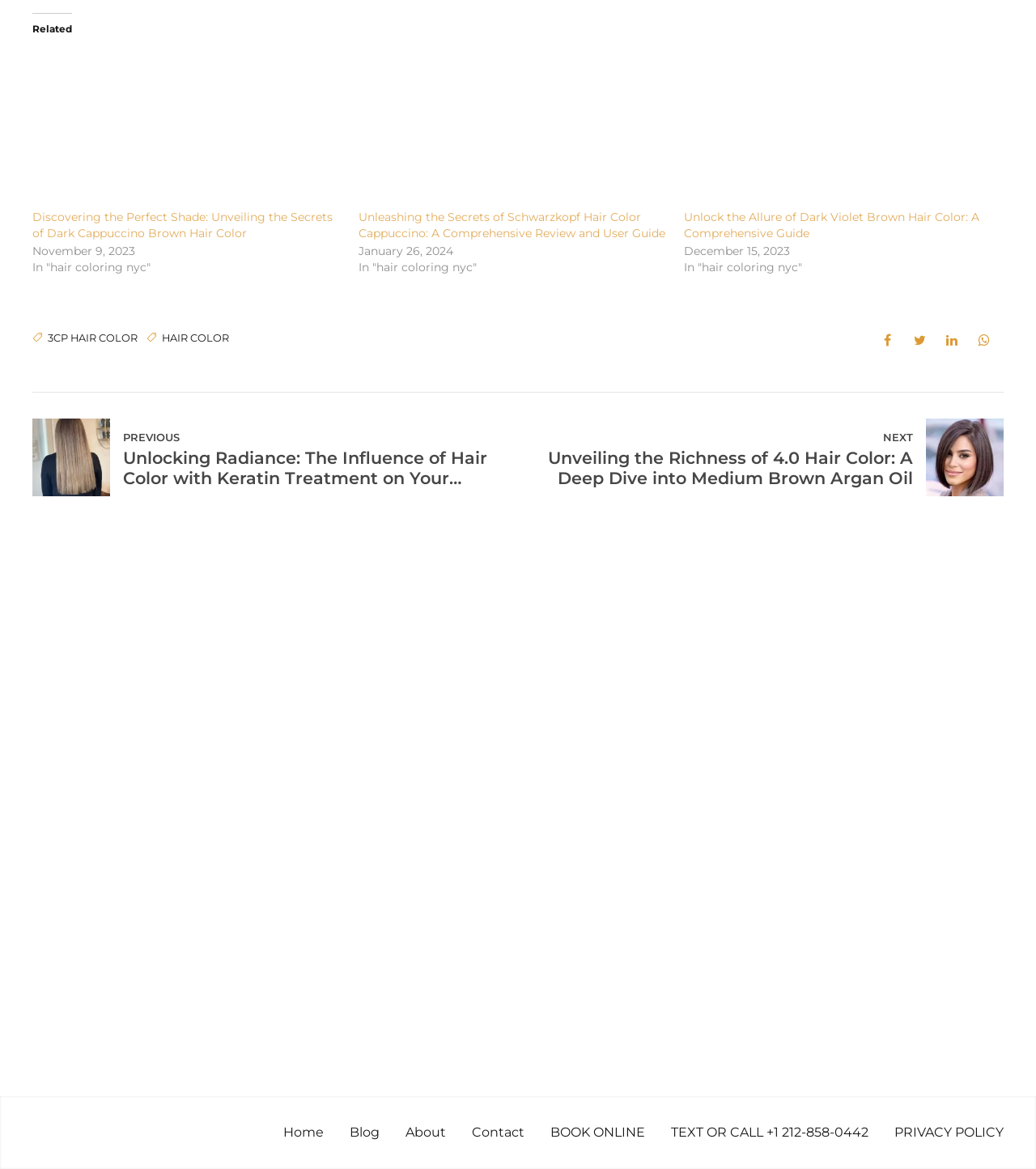What is the phone number of the salon?
Please look at the screenshot and answer in one word or a short phrase.

(212) 858-0442